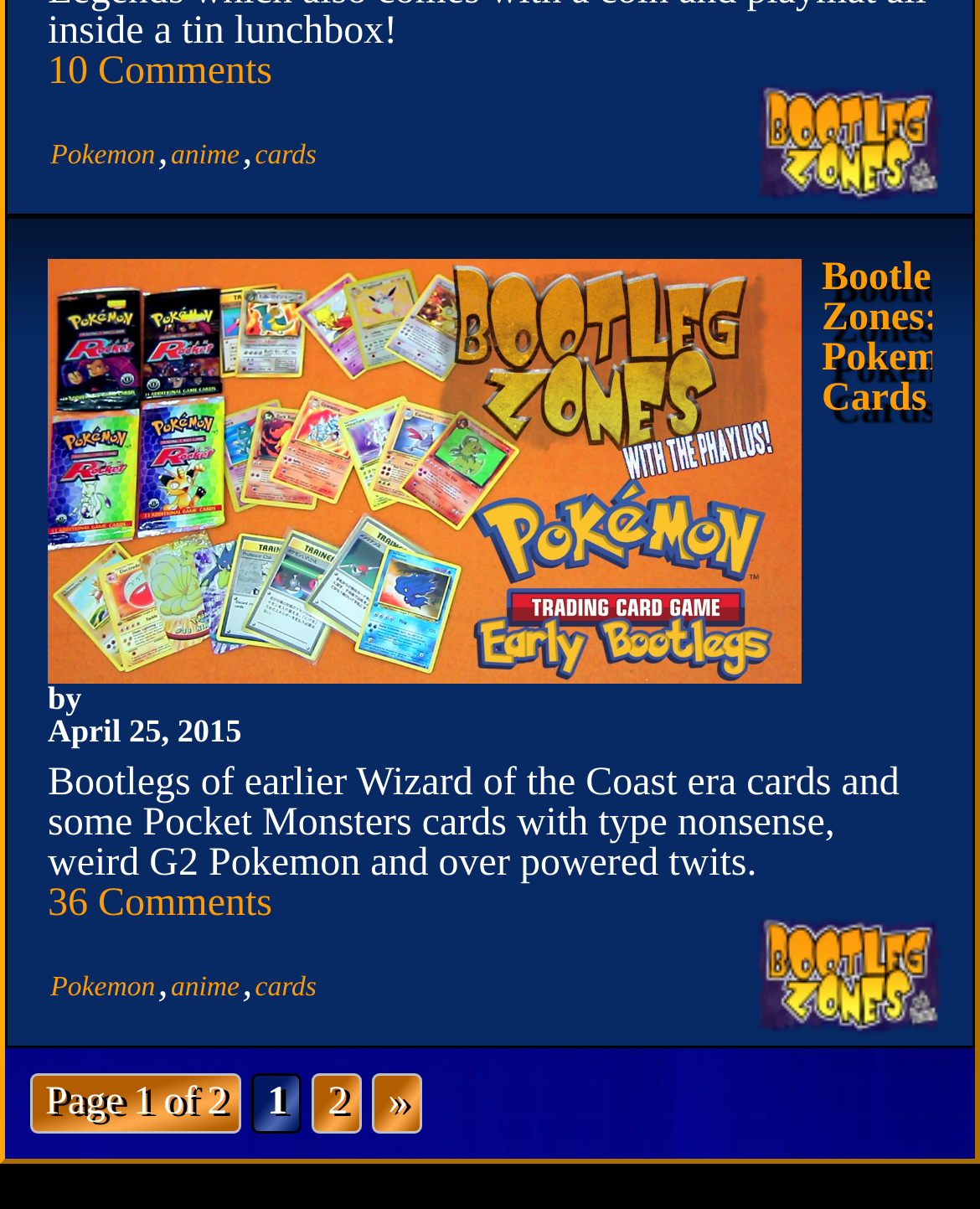Identify the bounding box coordinates for the element you need to click to achieve the following task: "read Bootleg Zones article". Provide the bounding box coordinates as four float numbers between 0 and 1, in the form [left, top, right, bottom].

[0.005, 0.18, 0.995, 0.868]